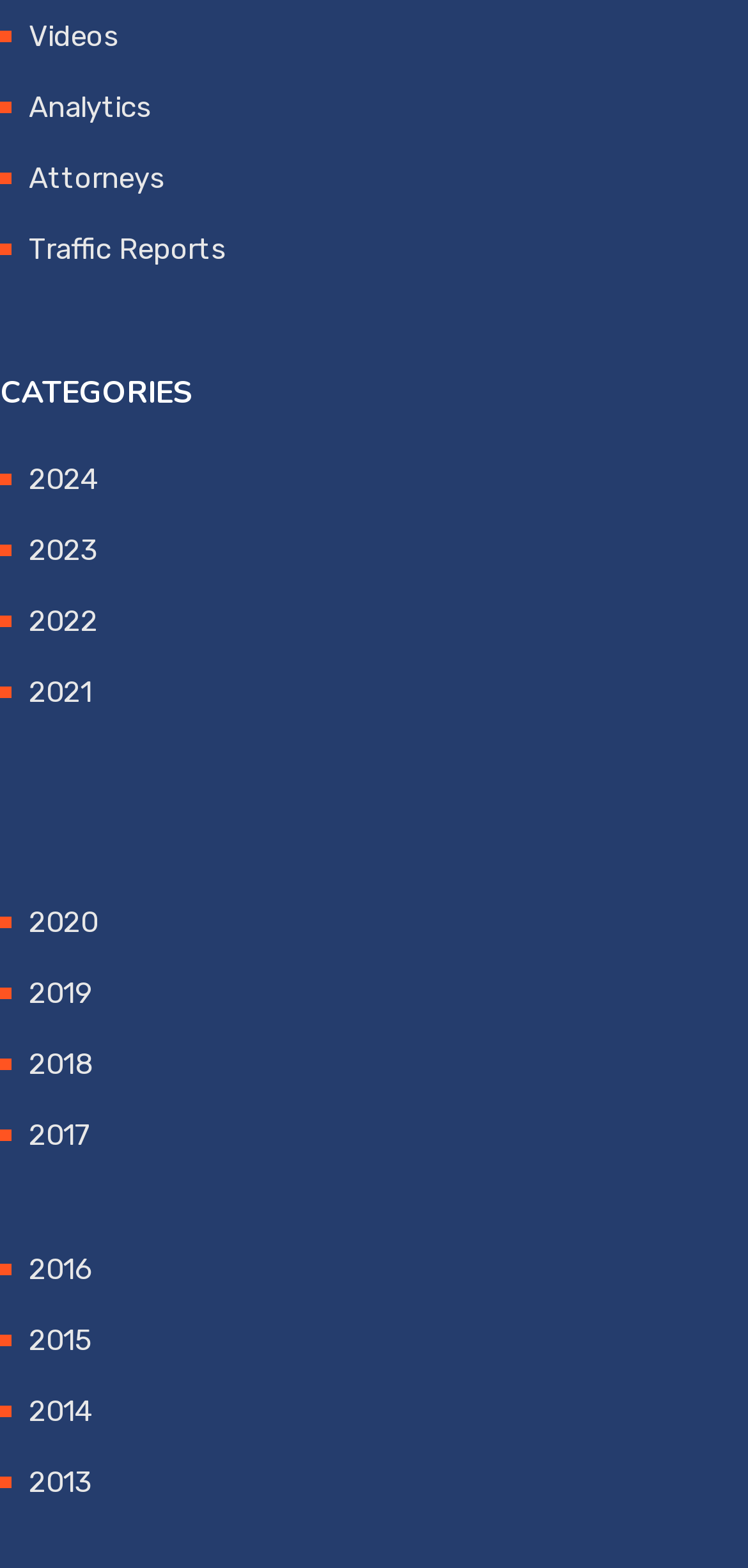Answer the question below with a single word or a brief phrase: 
What is the earliest year listed on the webpage?

2013